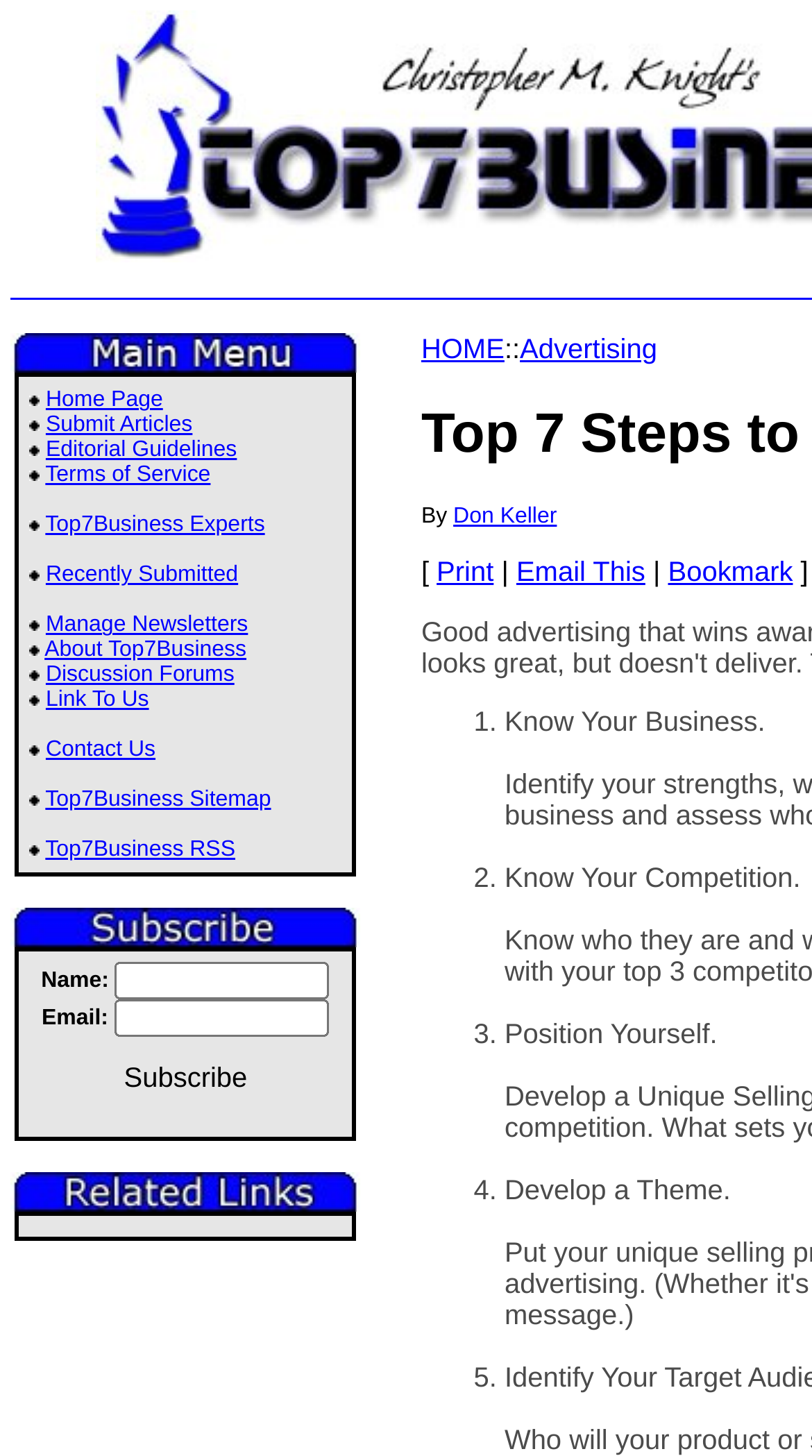Refer to the element description Terms of Service and identify the corresponding bounding box in the screenshot. Format the coordinates as (top-left x, top-left y, bottom-right x, bottom-right y) with values in the range of 0 to 1.

[0.056, 0.318, 0.259, 0.335]